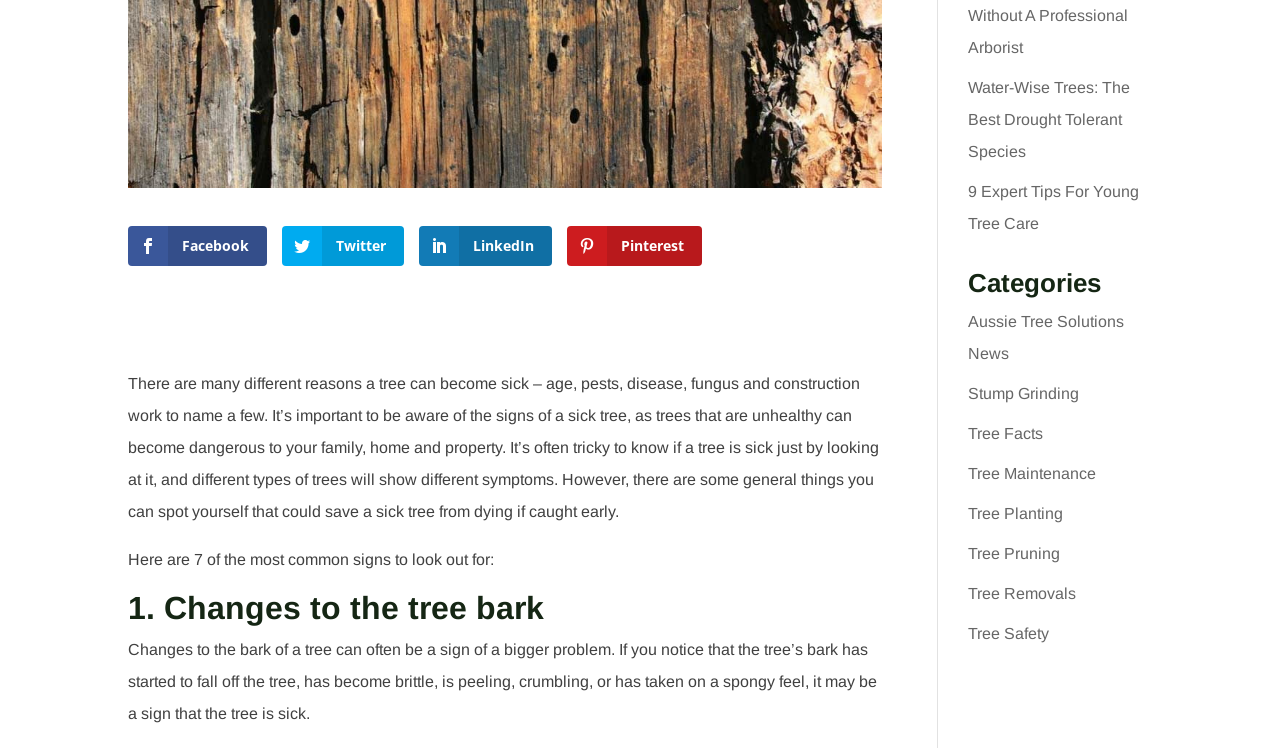Provide the bounding box coordinates of the HTML element described by the text: "Aussie Tree Solutions News". The coordinates should be in the format [left, top, right, bottom] with values between 0 and 1.

[0.756, 0.418, 0.878, 0.484]